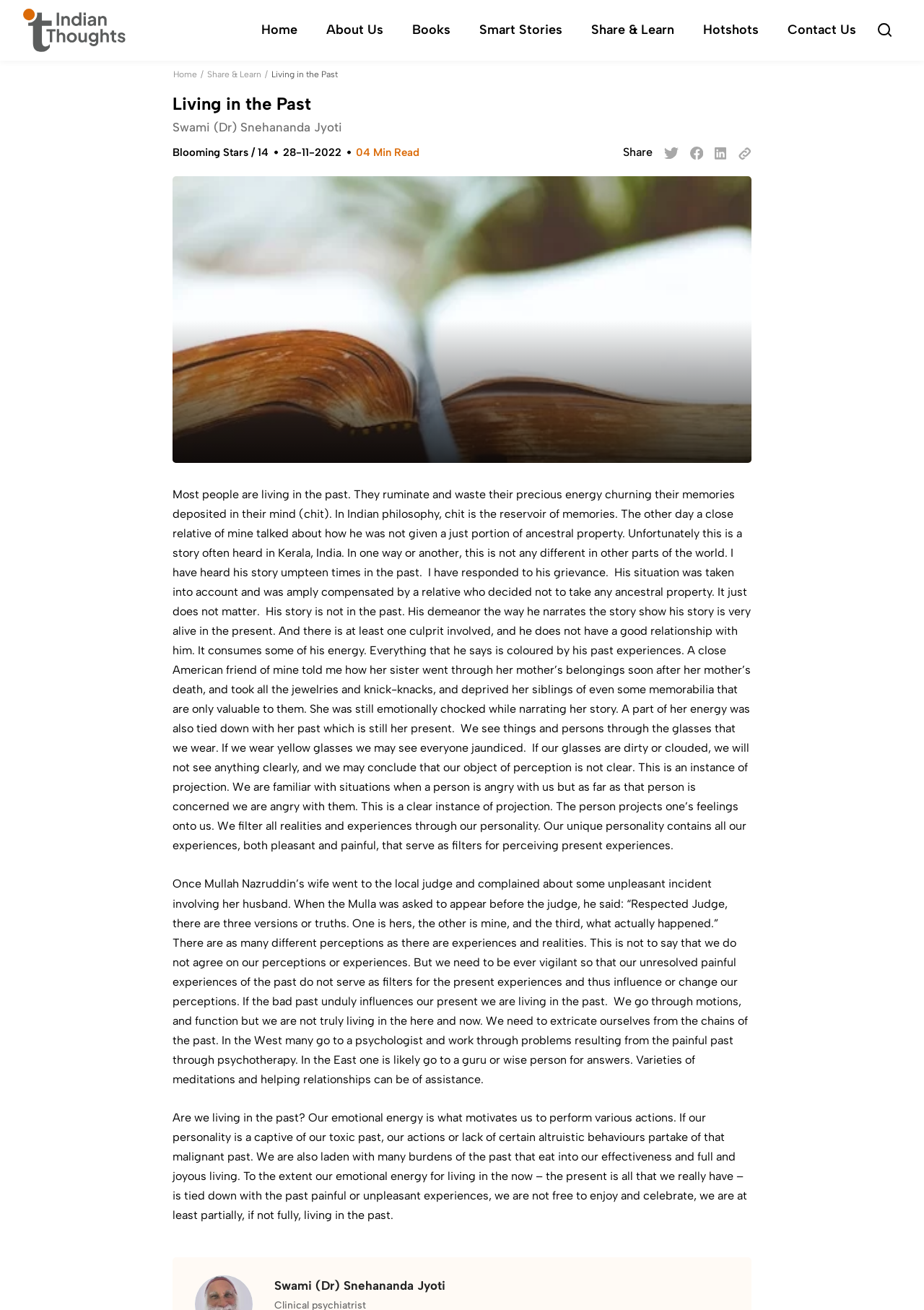Refer to the screenshot and answer the following question in detail:
How many links are in the top navigation bar?

I counted the links in the top navigation bar, which are 'Home', 'About Us', 'Books', 'Smart Stories', 'Share & Learn', 'Hotshots', and 'Contact Us'. There are 7 links in total.